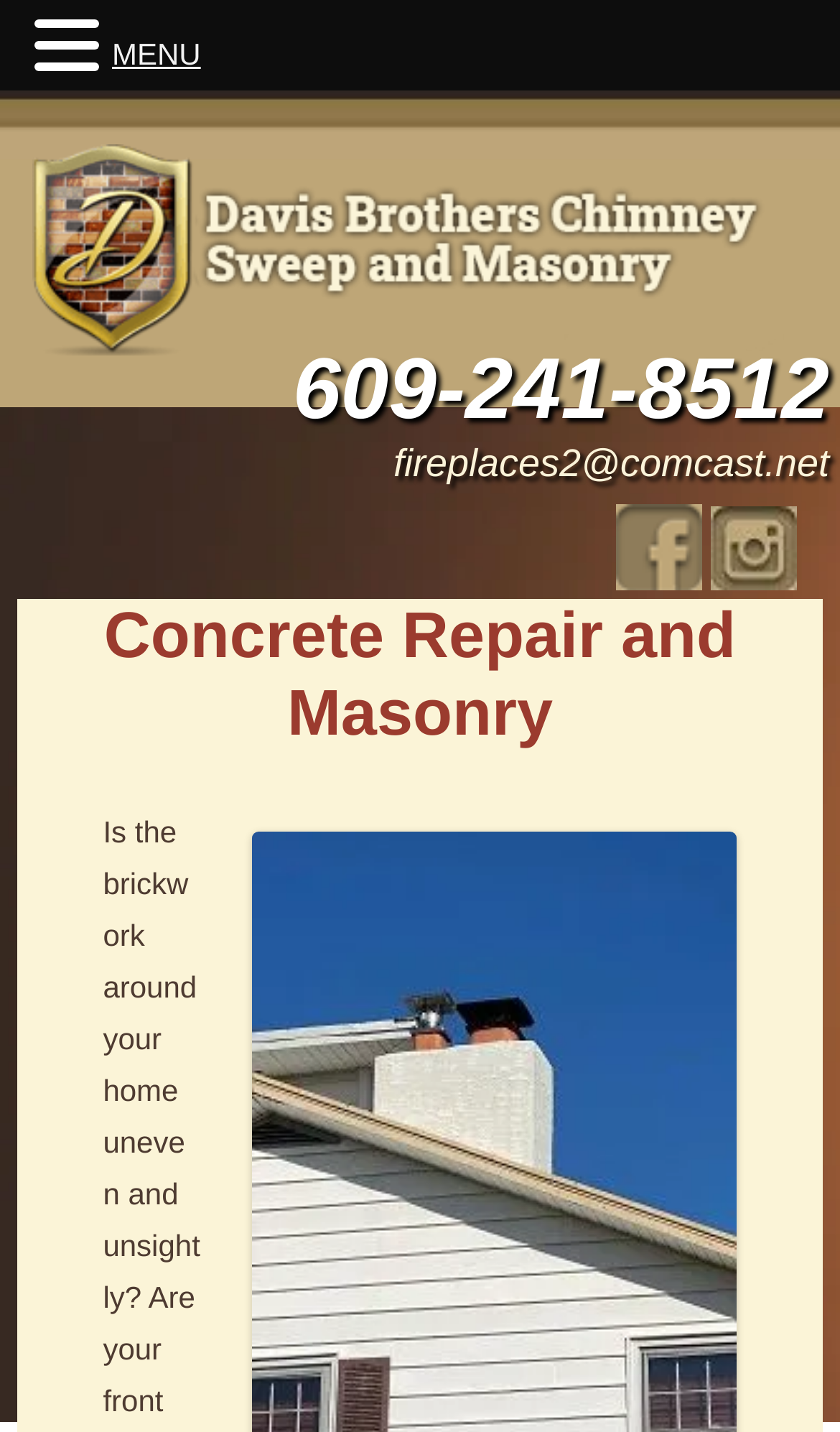Give a one-word or phrase response to the following question: What is the company's email address?

fireplaces2@comcast.net